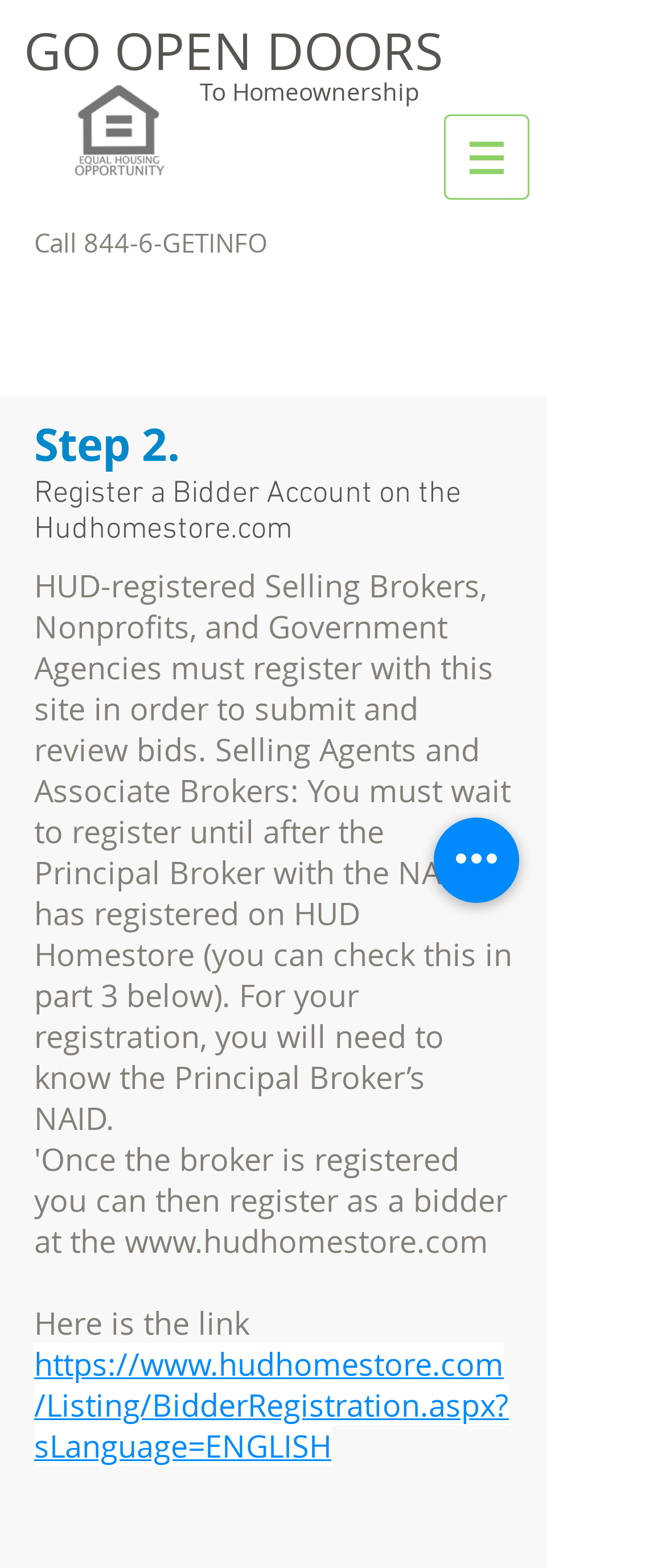Find and provide the bounding box coordinates for the UI element described here: "https://www.hudhomestore.com/Listing/BidderRegistration.aspx?sLanguage=ENGLISH". The coordinates should be given as four float numbers between 0 and 1: [left, top, right, bottom].

[0.051, 0.857, 0.764, 0.935]